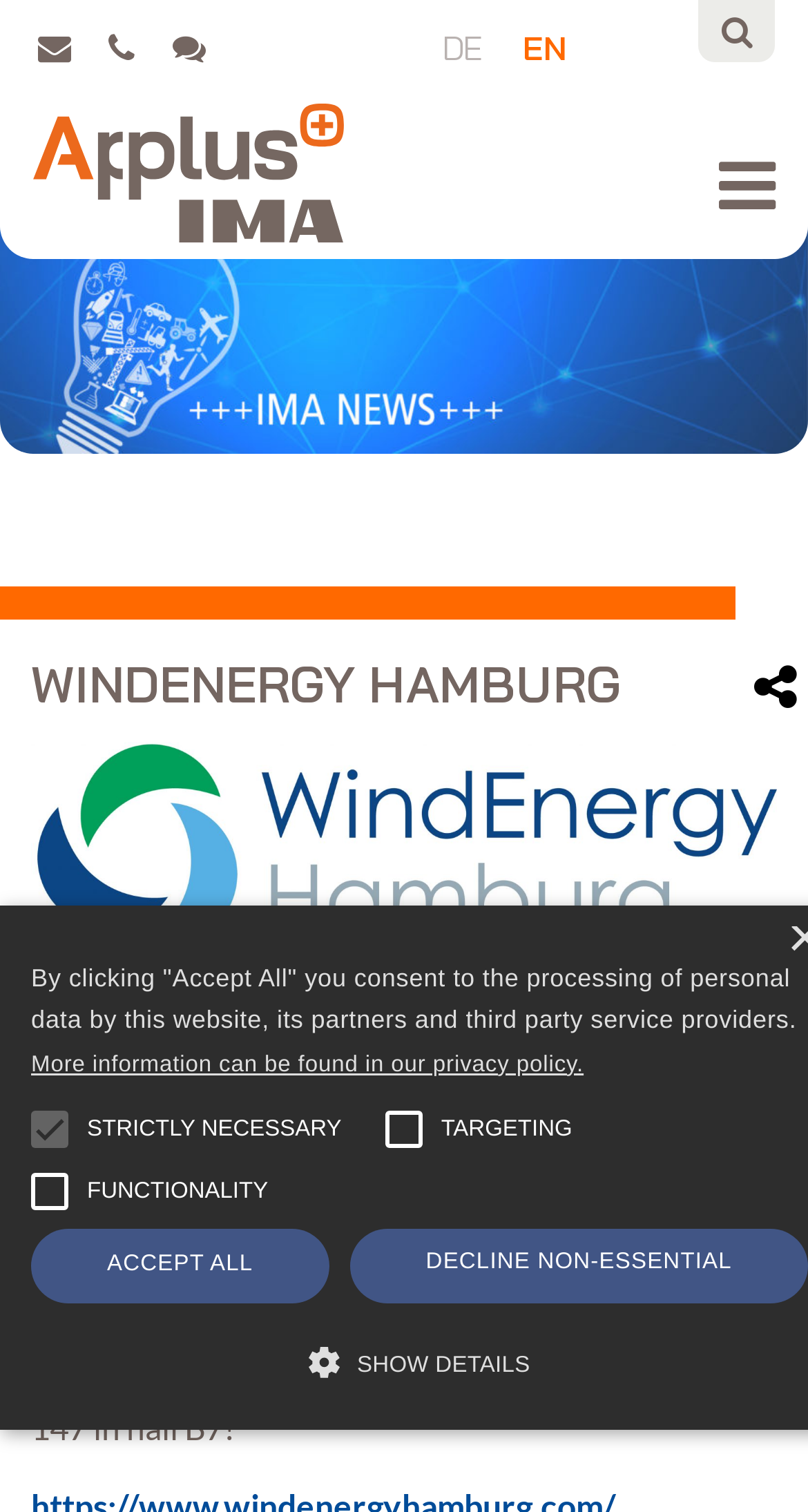Determine the bounding box coordinates for the HTML element described here: "Cookie declaration".

[0.038, 0.925, 0.519, 0.974]